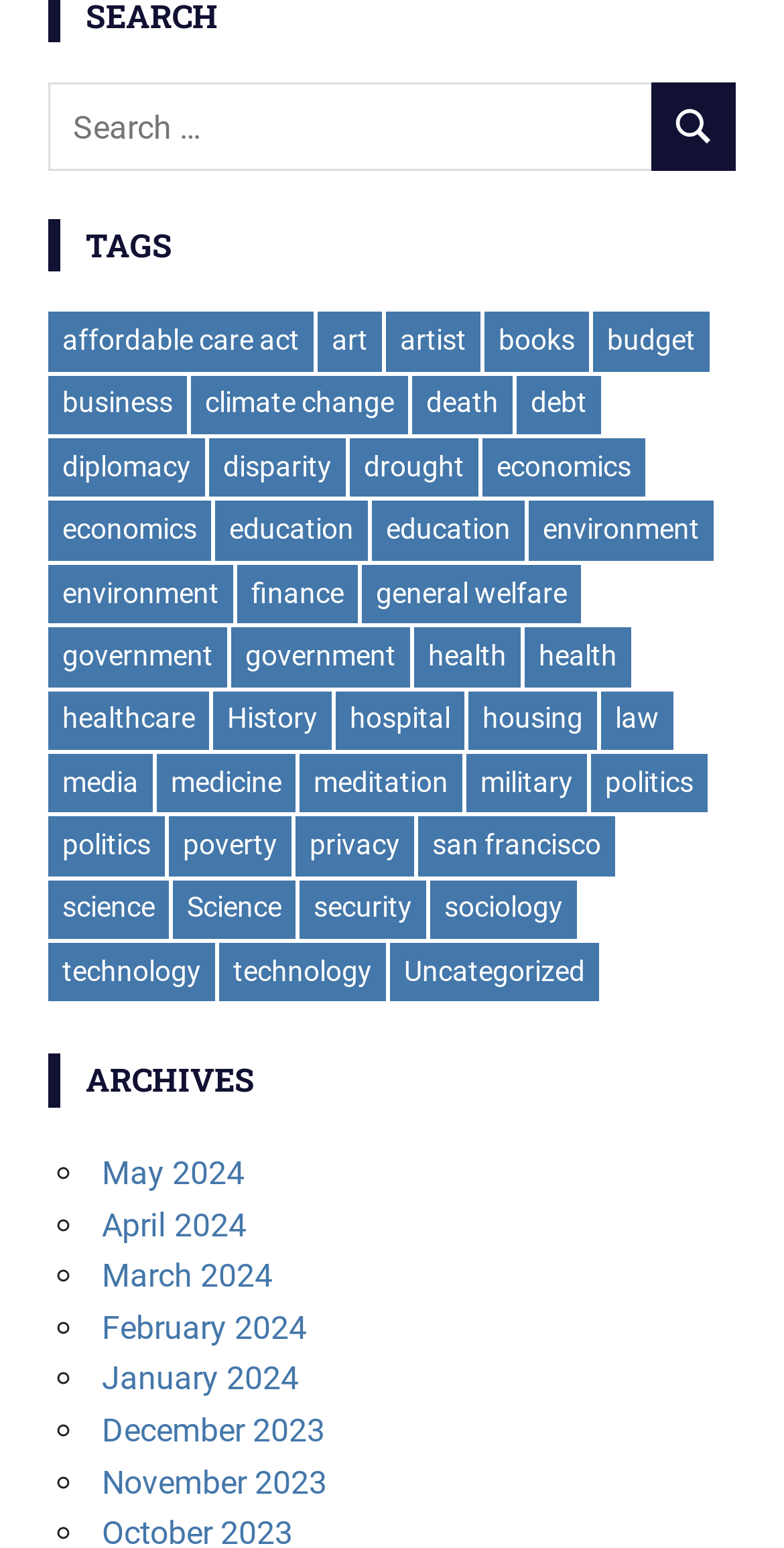Please find the bounding box coordinates of the section that needs to be clicked to achieve this instruction: "Search for a term".

[0.062, 0.054, 0.832, 0.11]